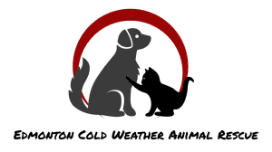Please answer the following question using a single word or phrase: 
What is the cat doing in the logo?

reaching toward the dog